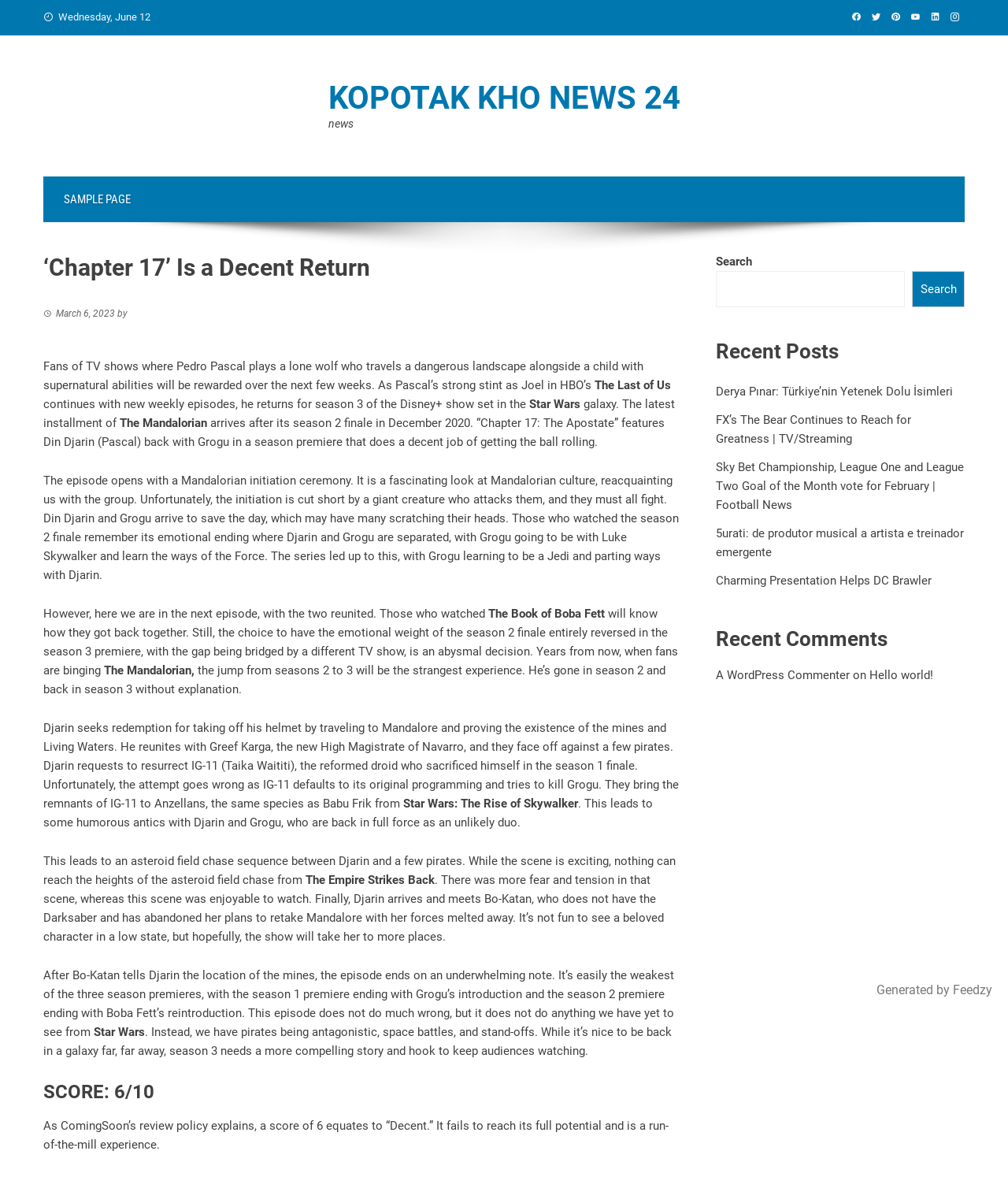What is the title of the article?
Based on the screenshot, respond with a single word or phrase.

'Chapter 17' Is a Decent Return